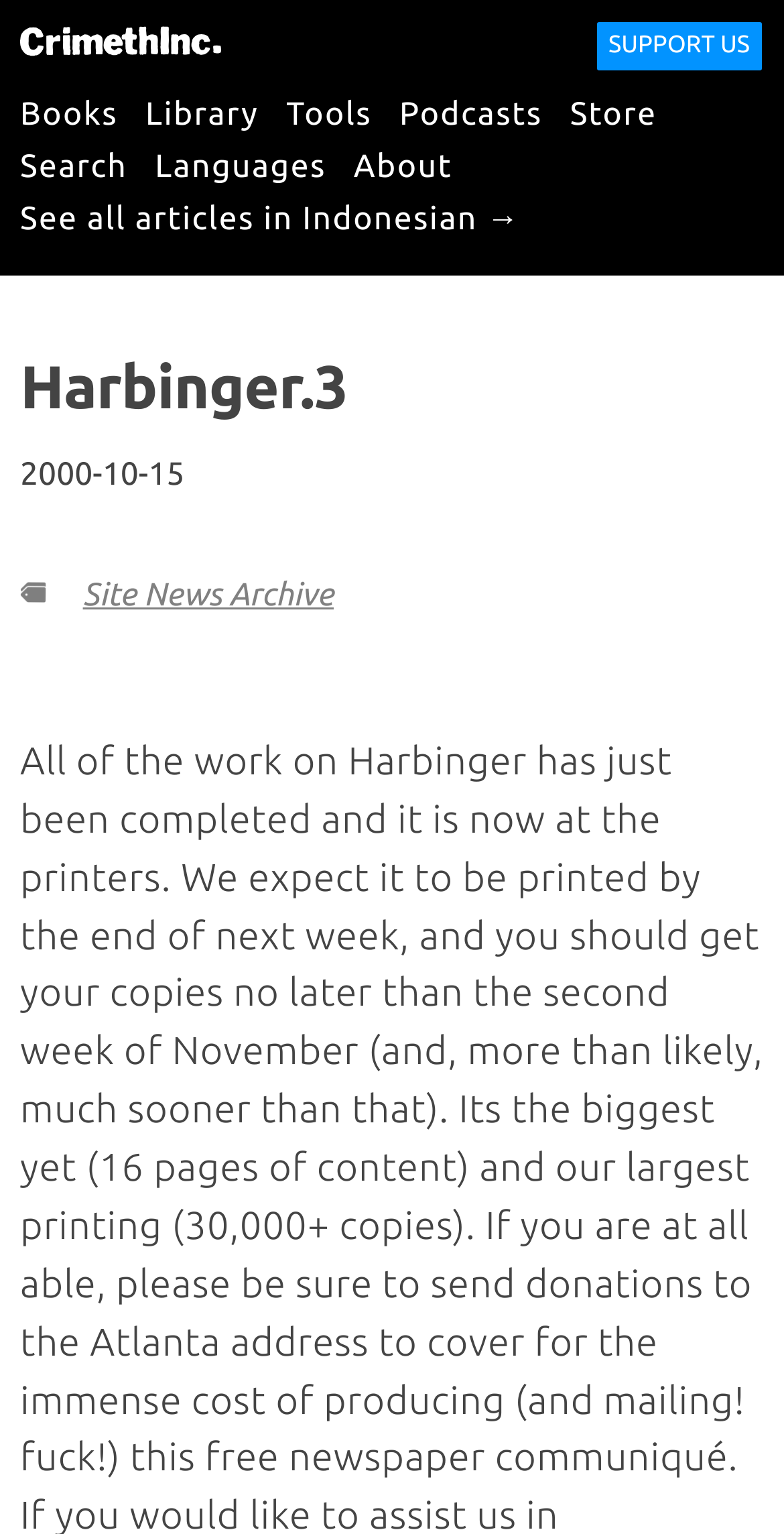Please specify the bounding box coordinates for the clickable region that will help you carry out the instruction: "view books".

[0.026, 0.063, 0.15, 0.087]